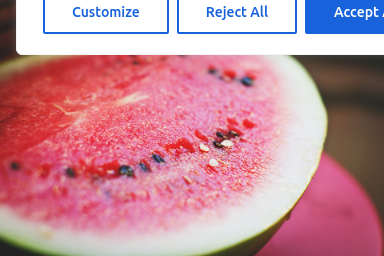Look at the image and answer the question in detail:
What is the color of the watermelon's rind?

The caption describes the watermelon's rind as 'light green', which indicates that the color of the rind is light green.